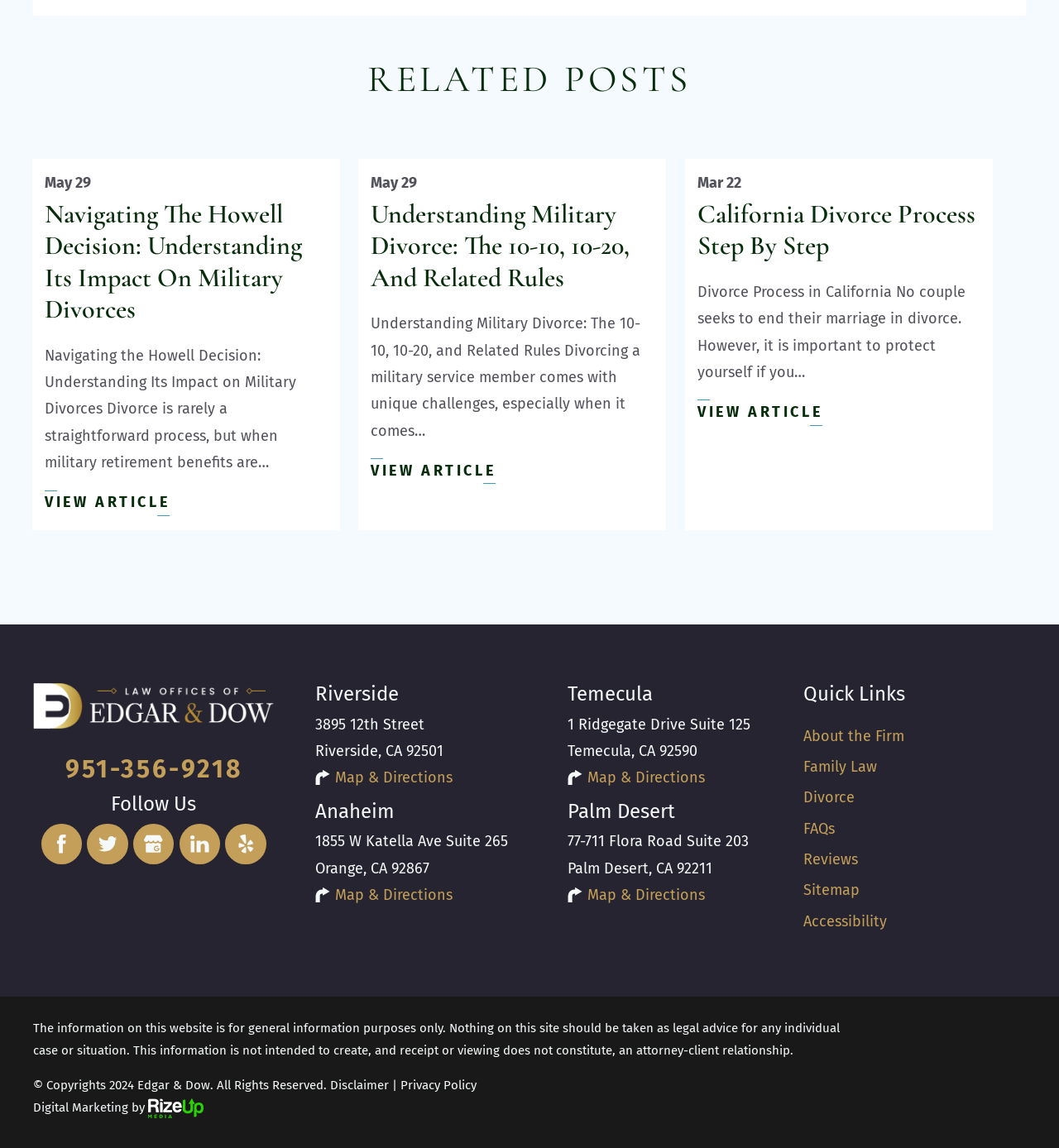Could you please study the image and provide a detailed answer to the question:
What is the topic of the article 'Navigating The Howell Decision: Understanding Its Impact On Military Divorces'?

I inferred the topic of the article by reading its title, which mentions 'Military Divorces' and 'Howell Decision', suggesting that it is related to military divorce.